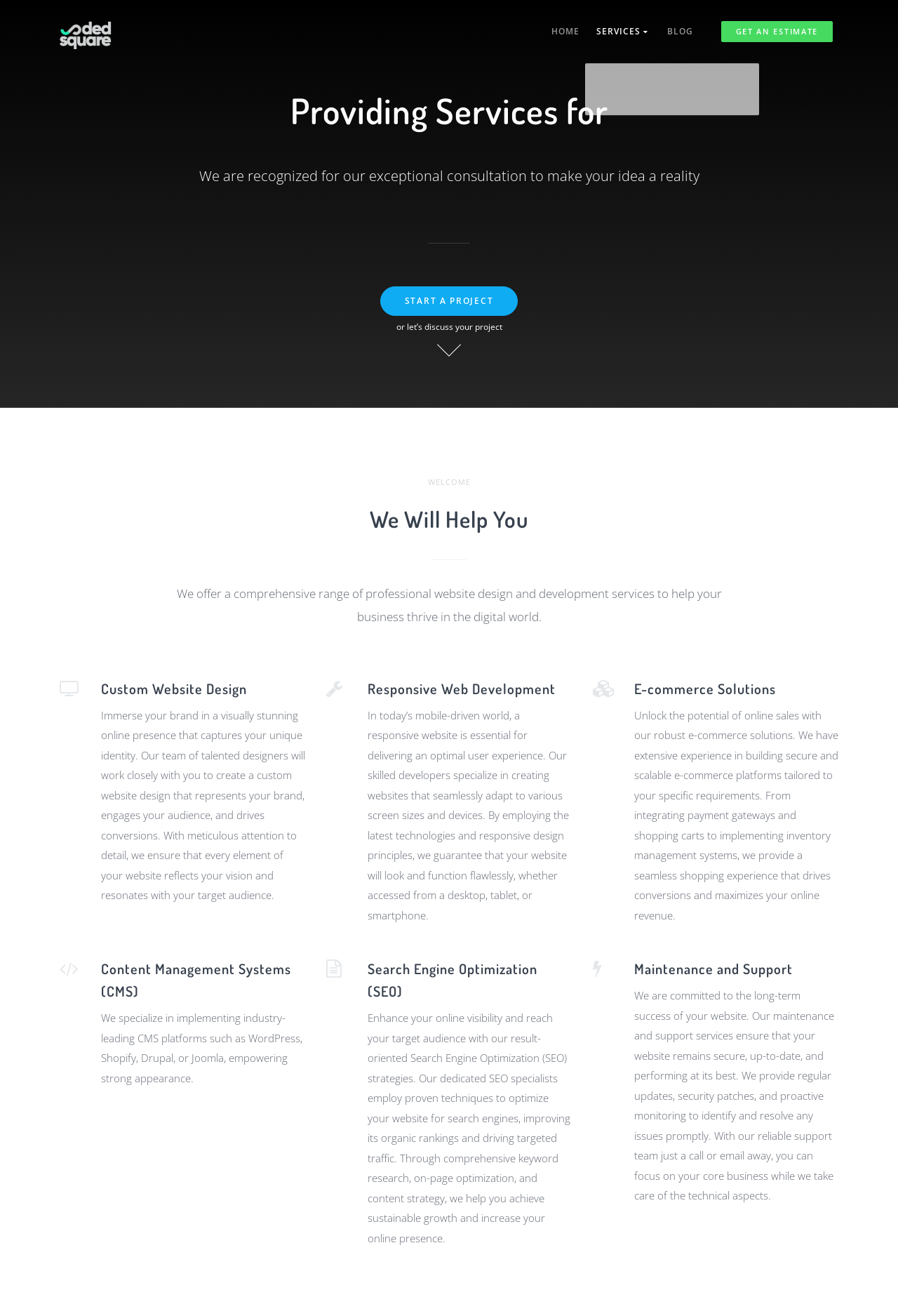What is the focus of the company?
Examine the image and give a concise answer in one word or a short phrase.

Website design and development